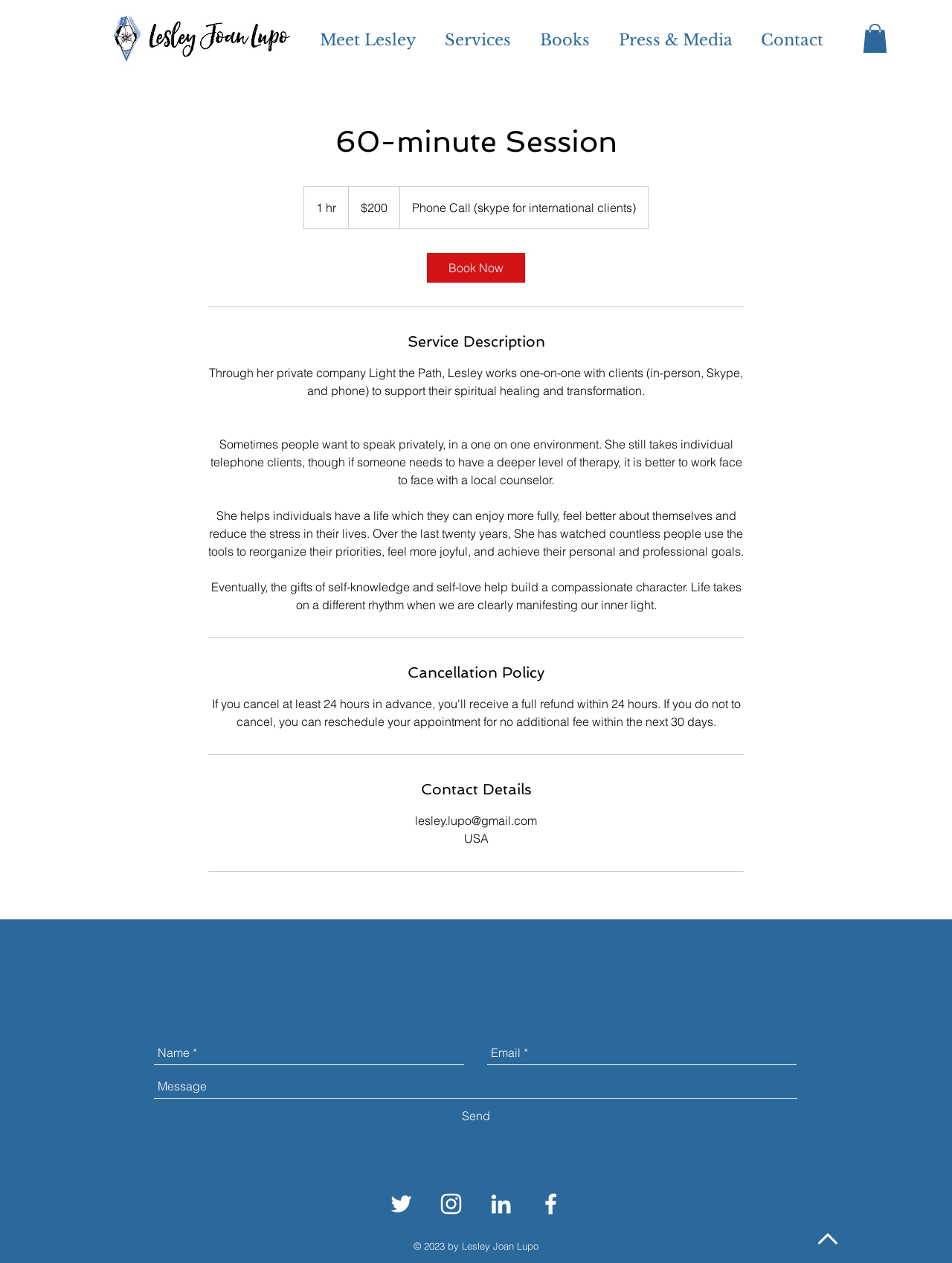Please give the bounding box coordinates of the area that should be clicked to fulfill the following instruction: "Book a 60-minute session". The coordinates should be in the format of four float numbers from 0 to 1, i.e., [left, top, right, bottom].

[0.448, 0.2, 0.552, 0.224]